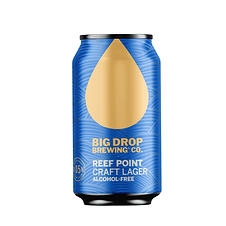Provide a short answer to the following question with just one word or phrase: What symbolizes the beer's alcohol-free status?

Gold droplet emblem